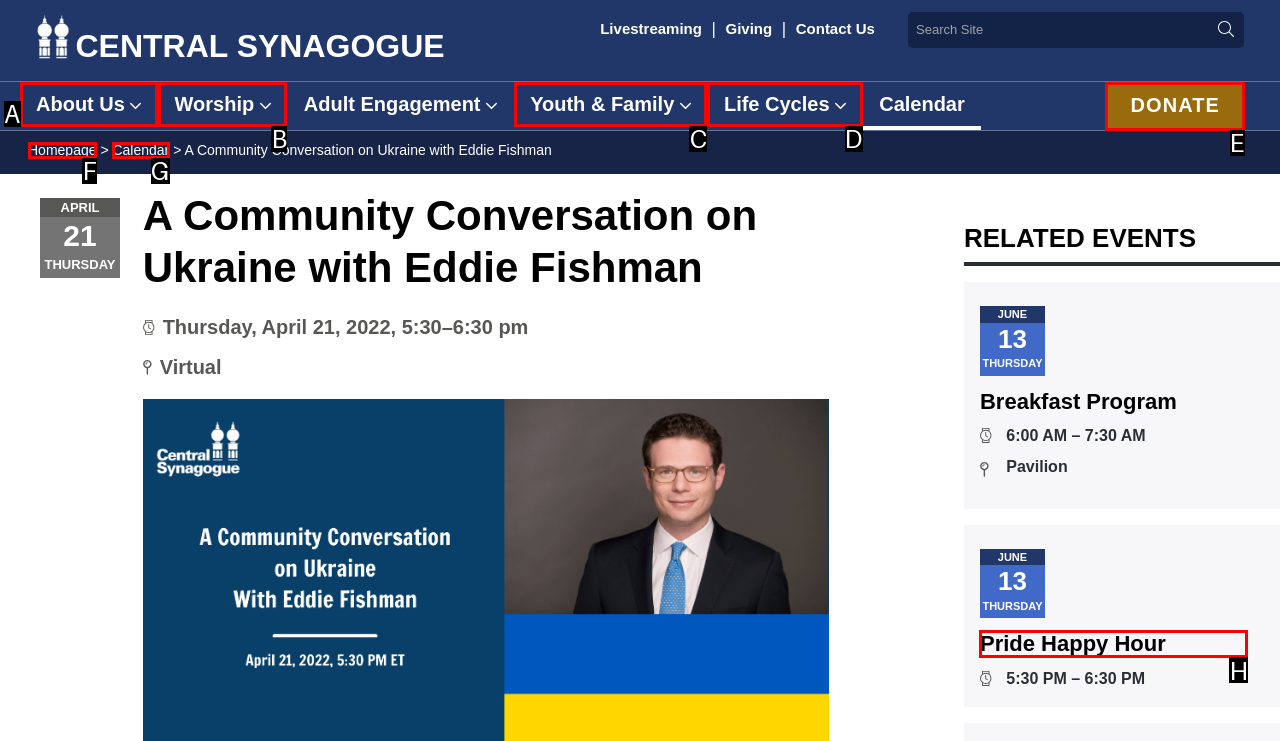Determine which HTML element to click to execute the following task: Donate to Central Synagogue Answer with the letter of the selected option.

E